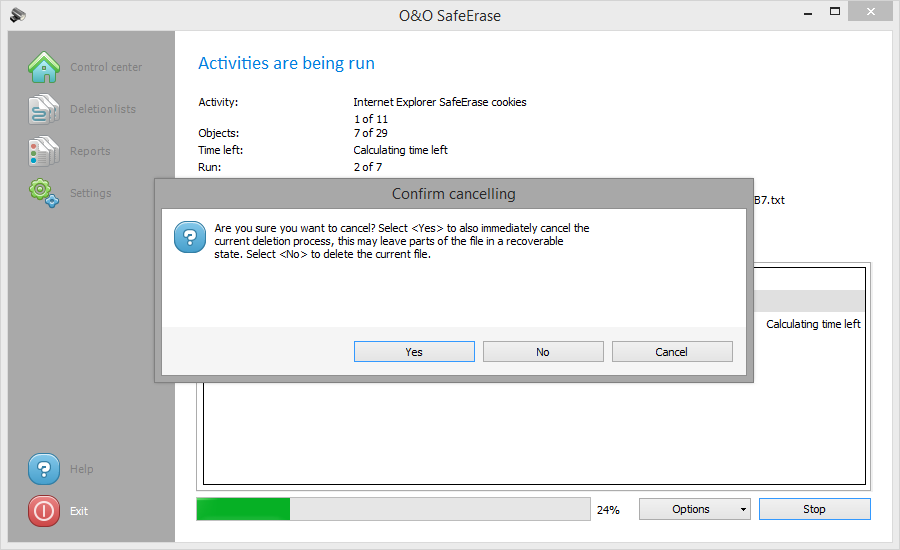What percentage of the deletion process is complete?
Please look at the screenshot and answer using one word or phrase.

24%